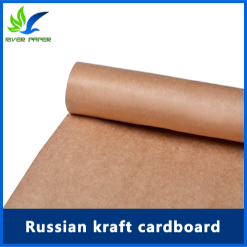Write a descriptive caption for the image, covering all notable aspects.

The image showcases a roll of "Russian kraft cardboard," distinguished by its rich brown color and smooth texture. The cardboard is partially unrolled, illustrating its thickness and quality. Beneath the image, there is a bold caption prominently displaying the product name, indicating its category. The visual is framed by a blue border that accentuates the product, while a green leaf logo in the corner suggests an emphasis on eco-friendliness. This design appeals to potential customers looking for sustainable kraft paper solutions.